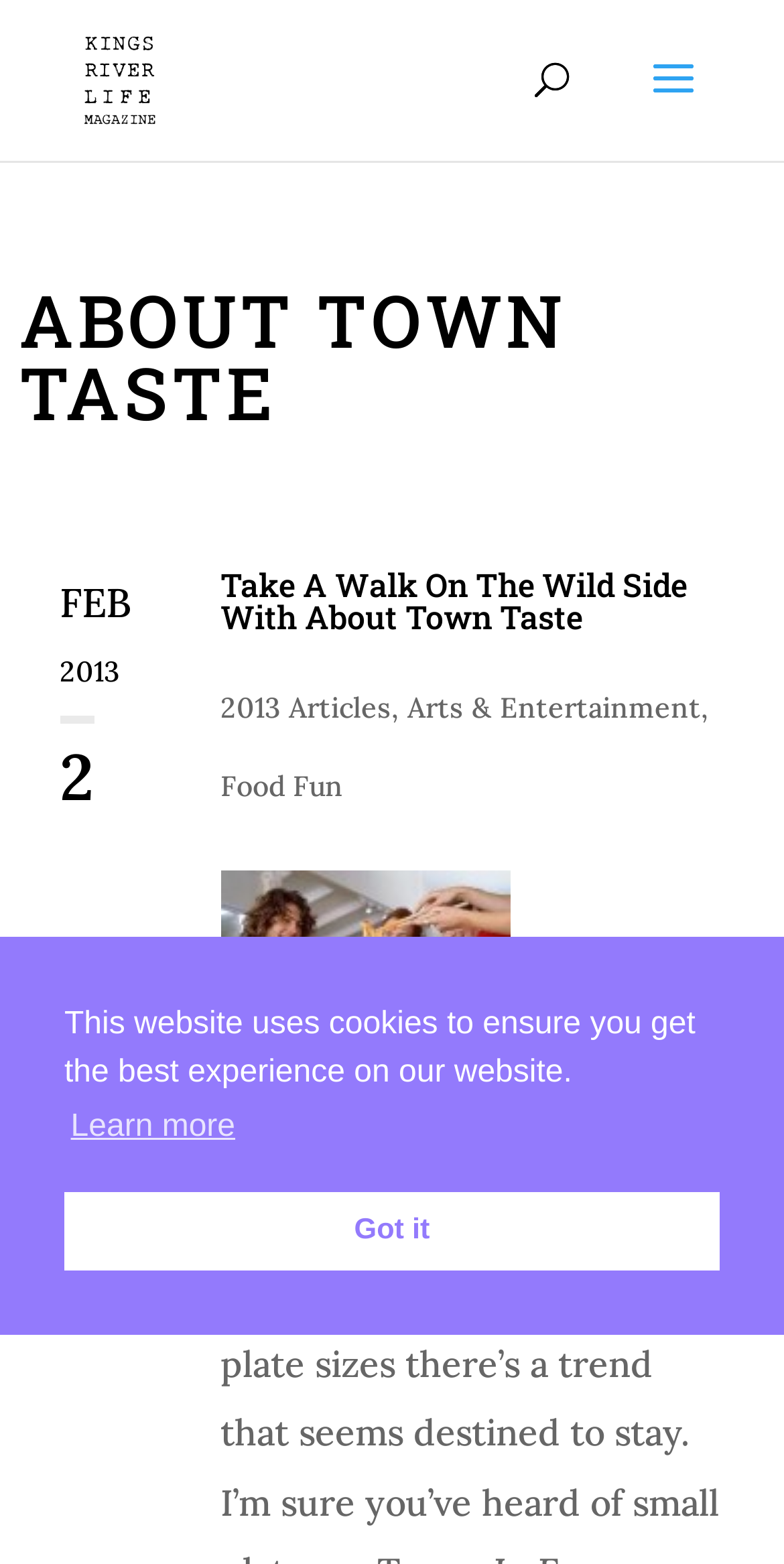Produce an elaborate caption capturing the essence of the webpage.

This webpage is an online magazine with a local focus on California and global appeal. At the top left, there is a link to "Kings River Life Magazine" accompanied by an image with the same name. Below this, there is a search bar spanning almost the entire width of the page.

The main content of the page is divided into sections. The first section has a heading "ABOUT TOWN TASTE" in a large font size, followed by three emphasized sections with text "FEB", "2013", and an empty section. Below this, there is a heading "Take A Walk On The Wild Side With About Town Taste" which is also a link. This is followed by three links: "2013 Articles", "Arts & Entertainment", and "Food Fun". 

To the right of these links, there is an image, and below it, there is a text "by Marjorie Dau". At the bottom of the page, there is a dialog box for cookie consent with a message explaining the use of cookies on the website. The dialog box has two buttons: "cookies - Learn more" and "Got it cookie".